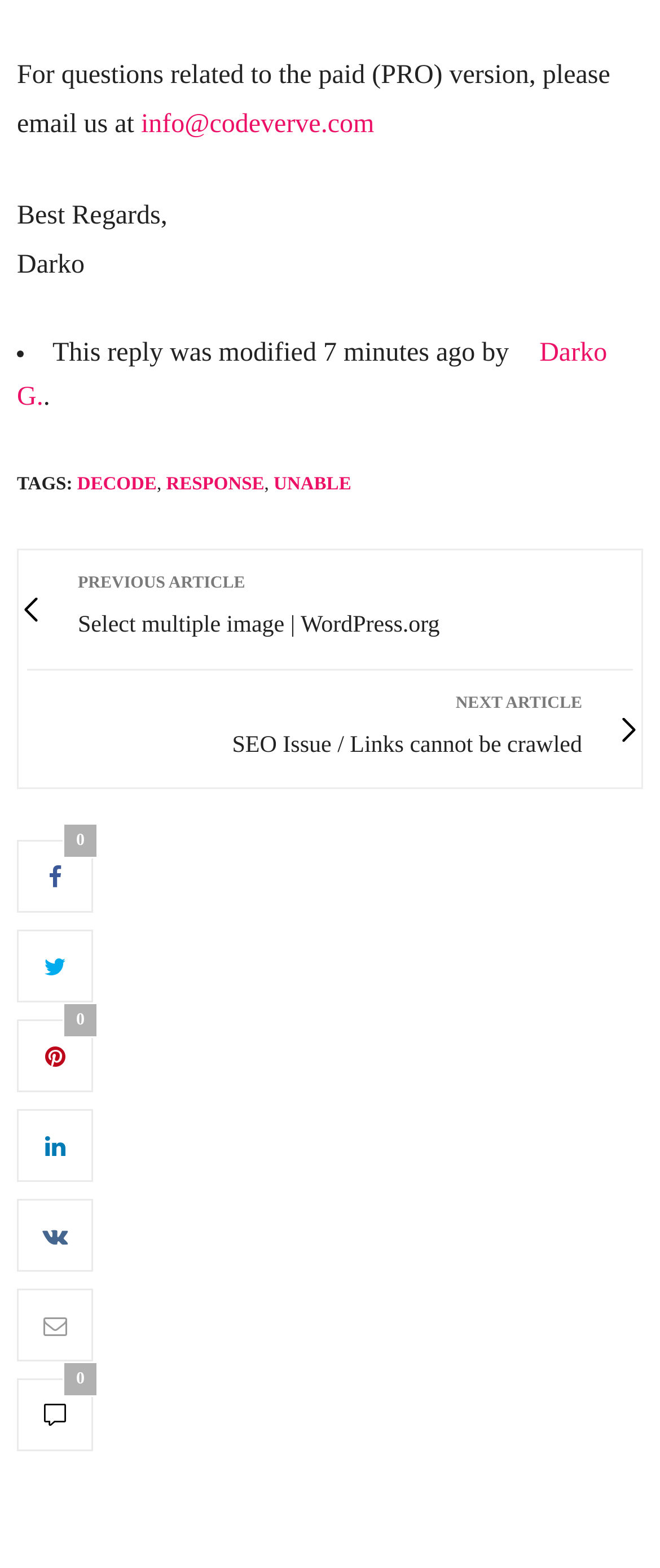Please look at the image and answer the question with a detailed explanation: What is the link text next to 'Learn more about our use of cookies:'?

I examined the webpage and found the text 'Learn more about our use of cookies:'. Next to it, there is a link with the text 'Privacy Policy'.